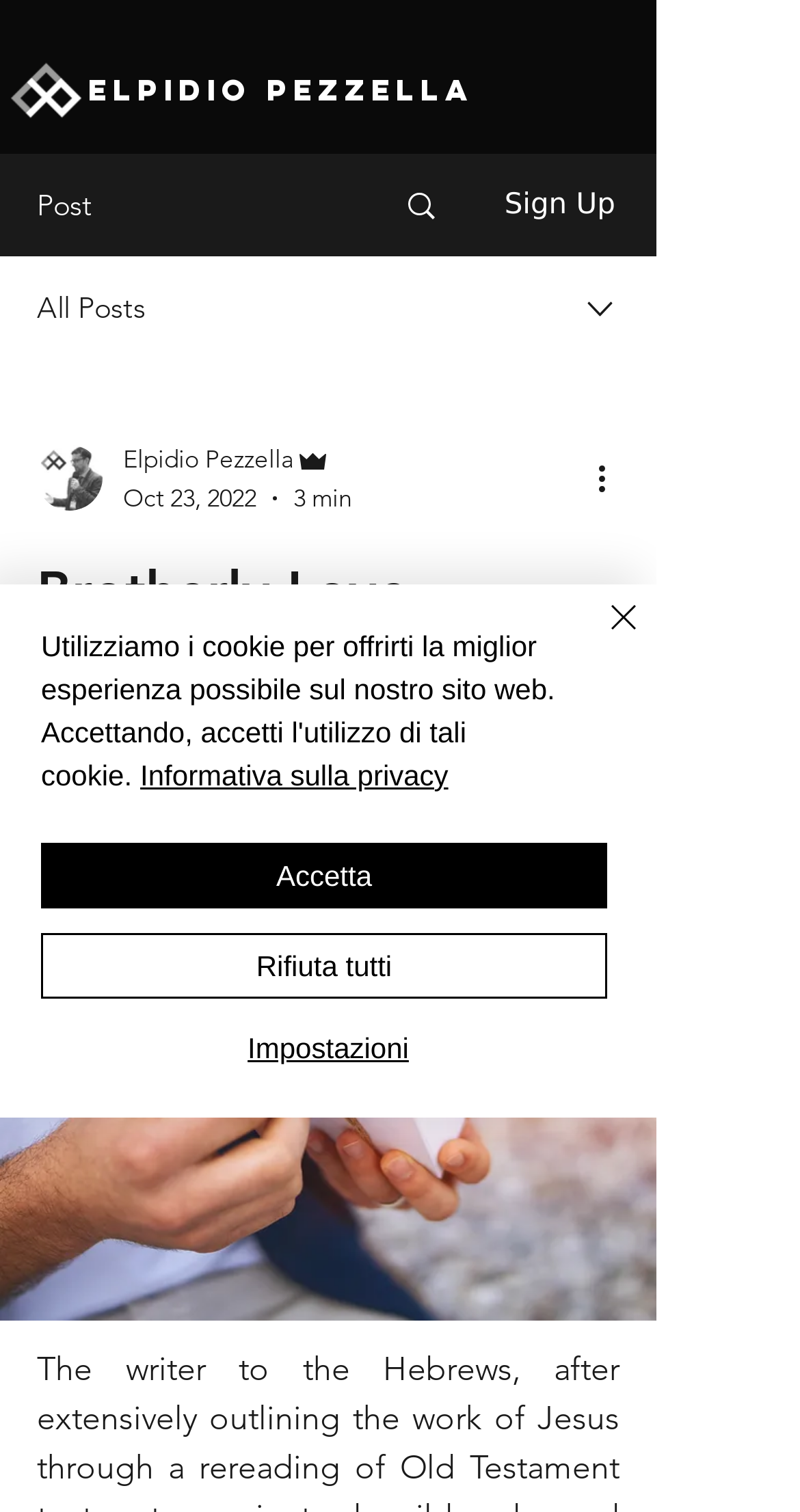Please determine the bounding box coordinates of the section I need to click to accomplish this instruction: "View Elpidio Pezzella's profile".

[0.11, 0.047, 0.592, 0.073]